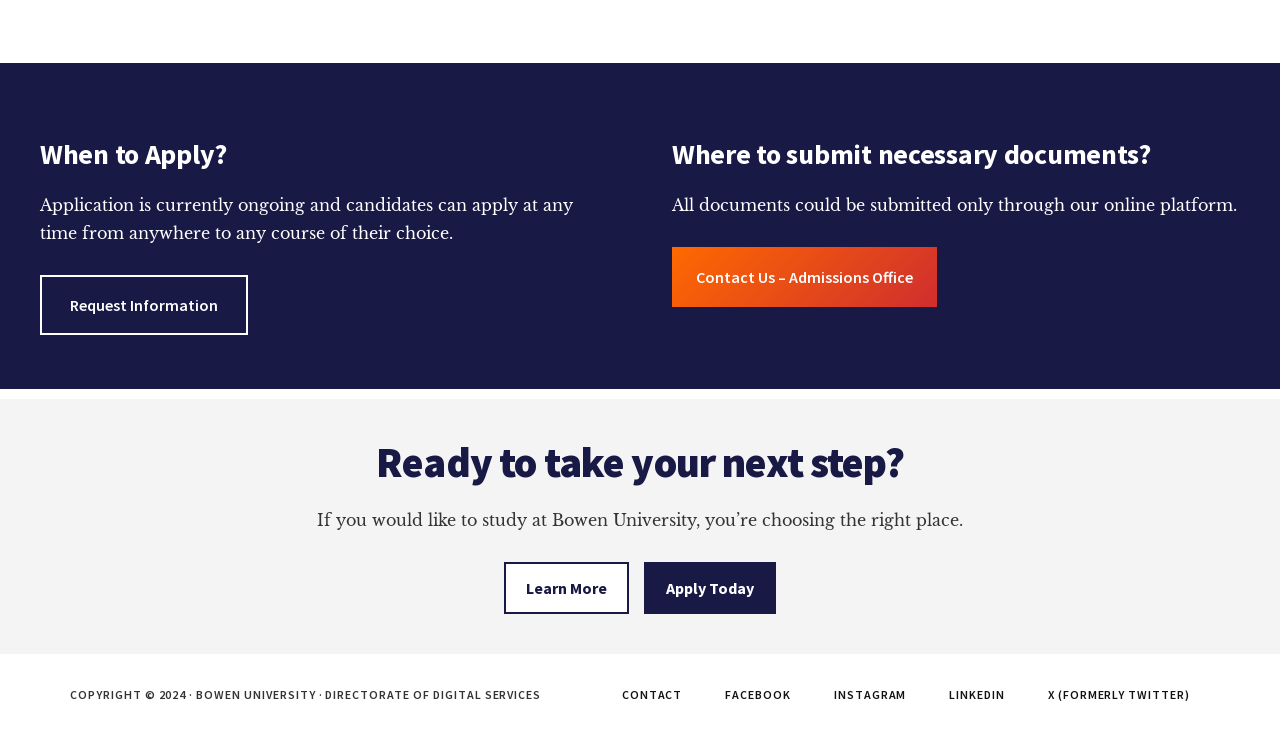Indicate the bounding box coordinates of the element that needs to be clicked to satisfy the following instruction: "Click the 'CONTACT US' link". The coordinates should be four float numbers between 0 and 1, i.e., [left, top, right, bottom].

None